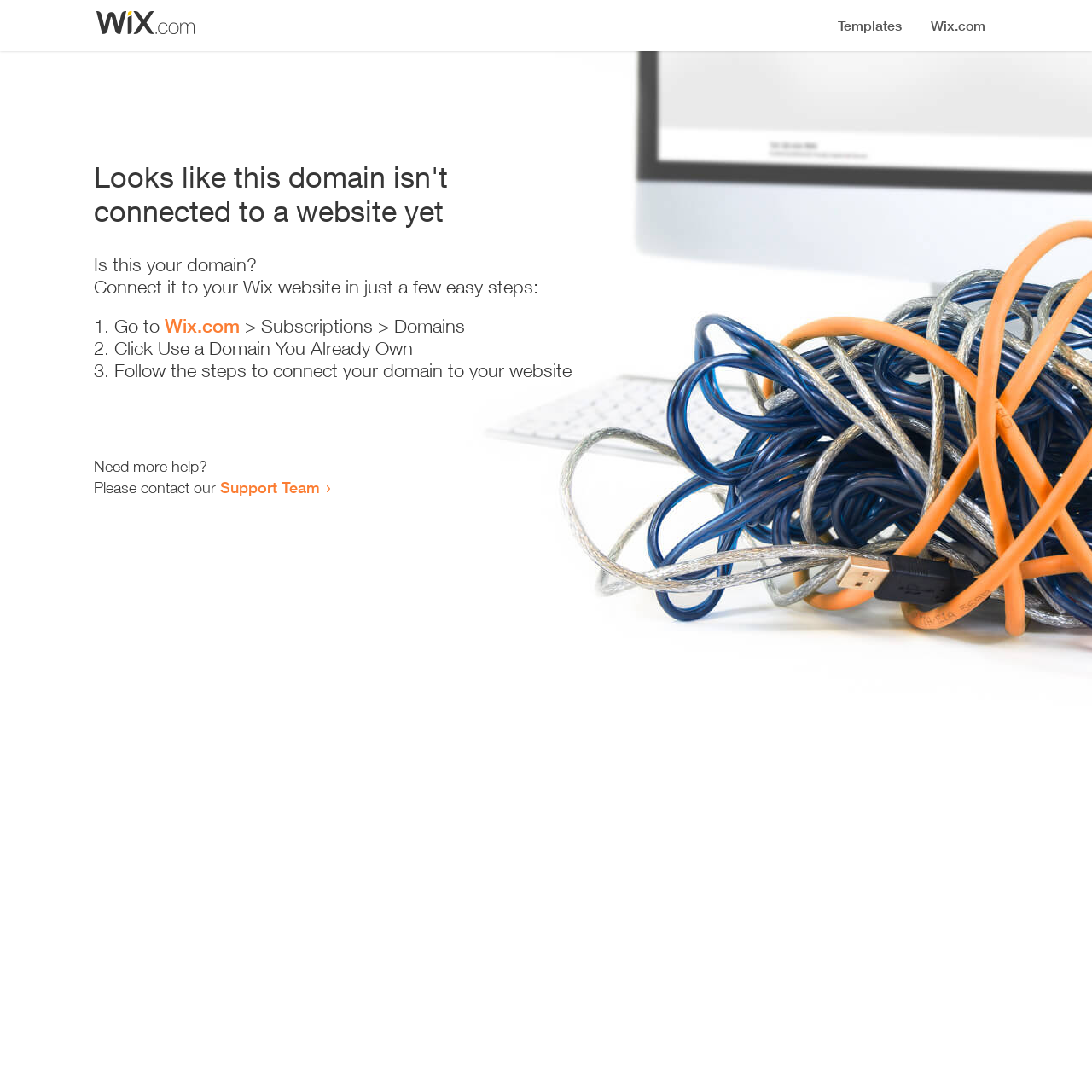Offer a detailed account of what is visible on the webpage.

The webpage appears to be an error page, indicating that a domain is not connected to a website yet. At the top, there is a small image, followed by a heading that states the error message. Below the heading, there is a series of instructions to connect the domain to a Wix website. The instructions are presented in a step-by-step format, with each step numbered and accompanied by a brief description. The first step involves going to Wix.com and navigating to the Subscriptions and Domains section. The second step is to click on "Use a Domain You Already Own", and the third step is to follow the instructions to connect the domain to the website. 

At the bottom of the page, there is a section that offers additional help, with a link to contact the Support Team. The overall layout is simple and easy to follow, with clear headings and concise text.